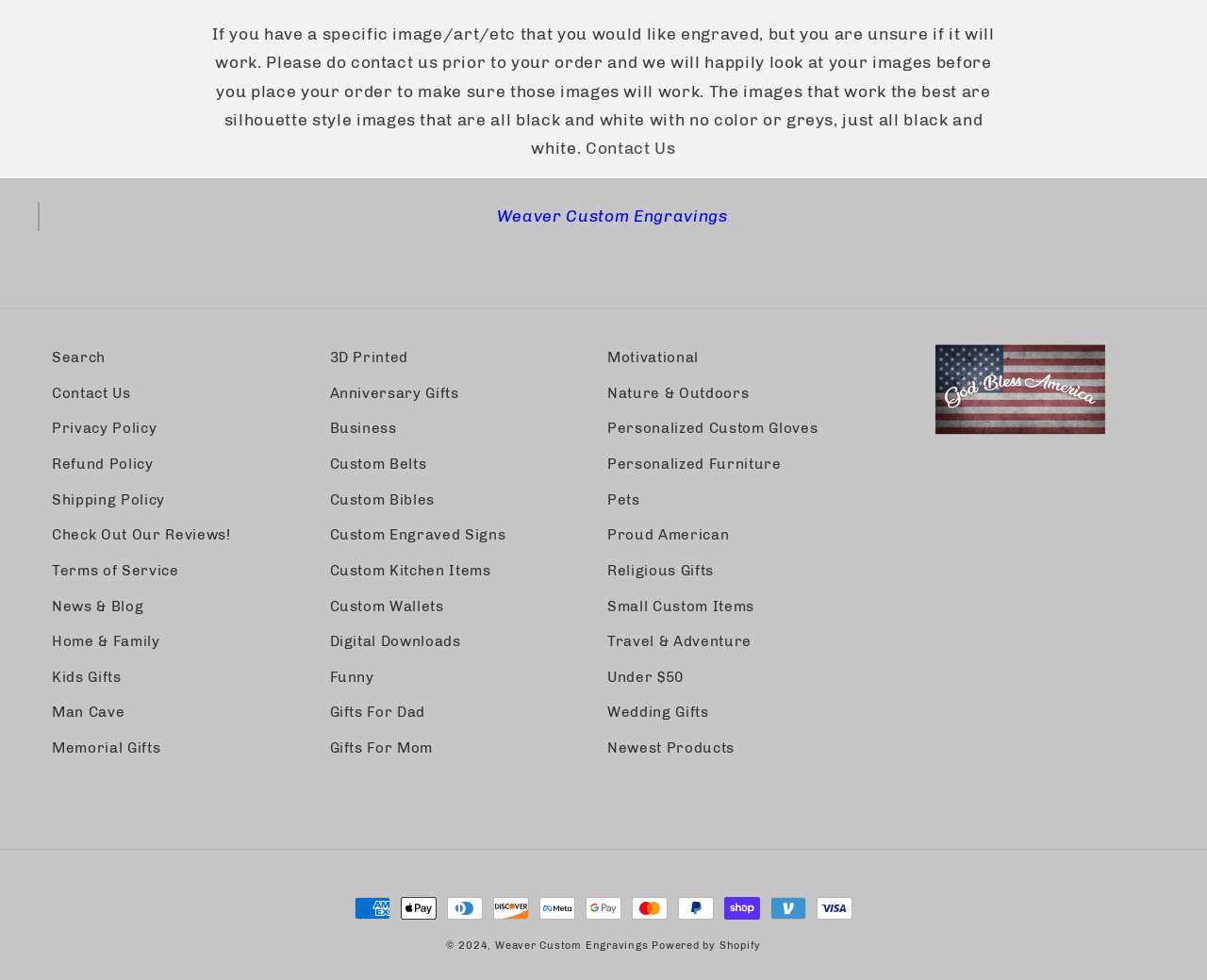Find the bounding box coordinates for the UI element that matches this description: "Contact Us".

[0.043, 0.383, 0.108, 0.42]